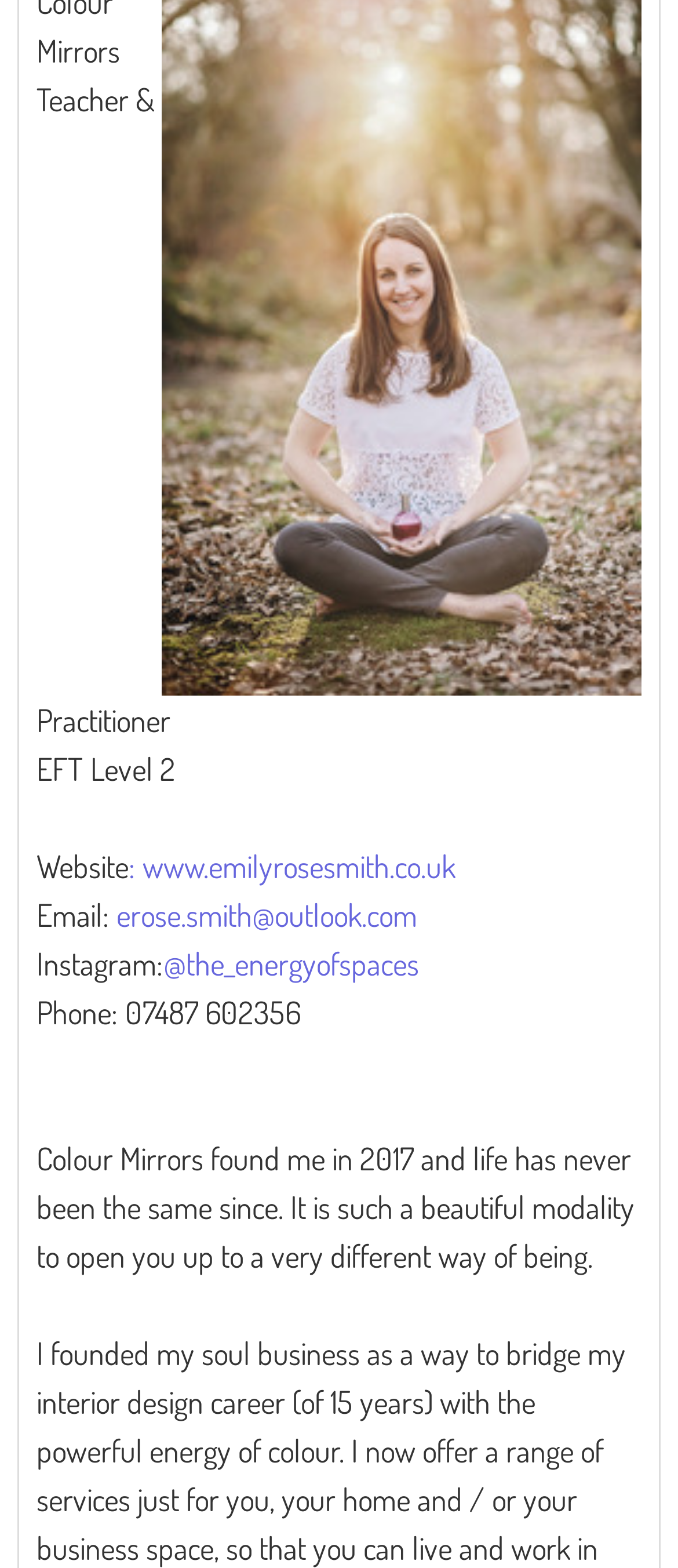Determine the bounding box coordinates for the UI element matching this description: "erose.smith@outlook.com".

[0.172, 0.571, 0.615, 0.596]